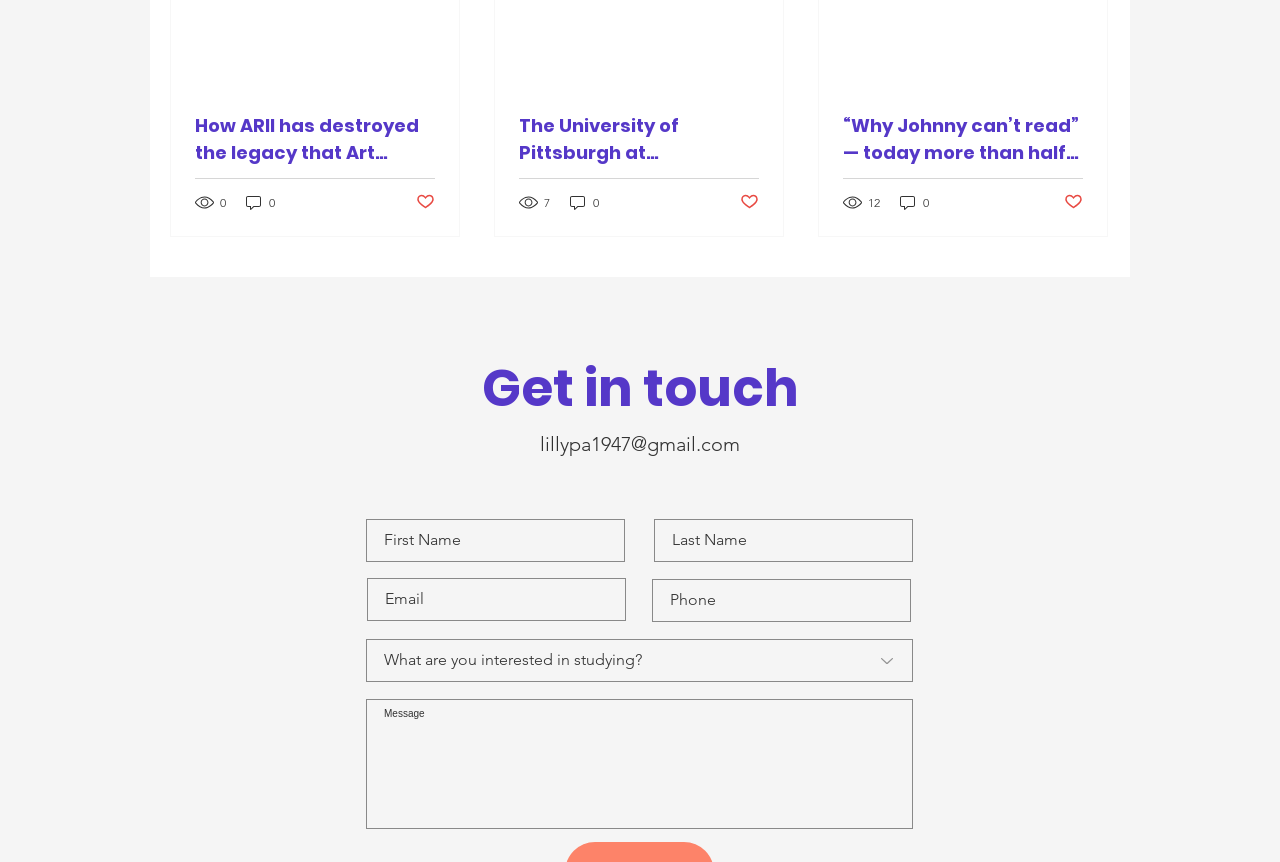What is the topic of the first post?
Please ensure your answer is as detailed and informative as possible.

The first post on the webpage is a link with the text 'How ARII has destroyed the legacy that Art Rooney, Sr., “The Chief,” built by denigrating the Heinz name'. This suggests that the topic of the first post is about ARII and its relation to Art Rooney.